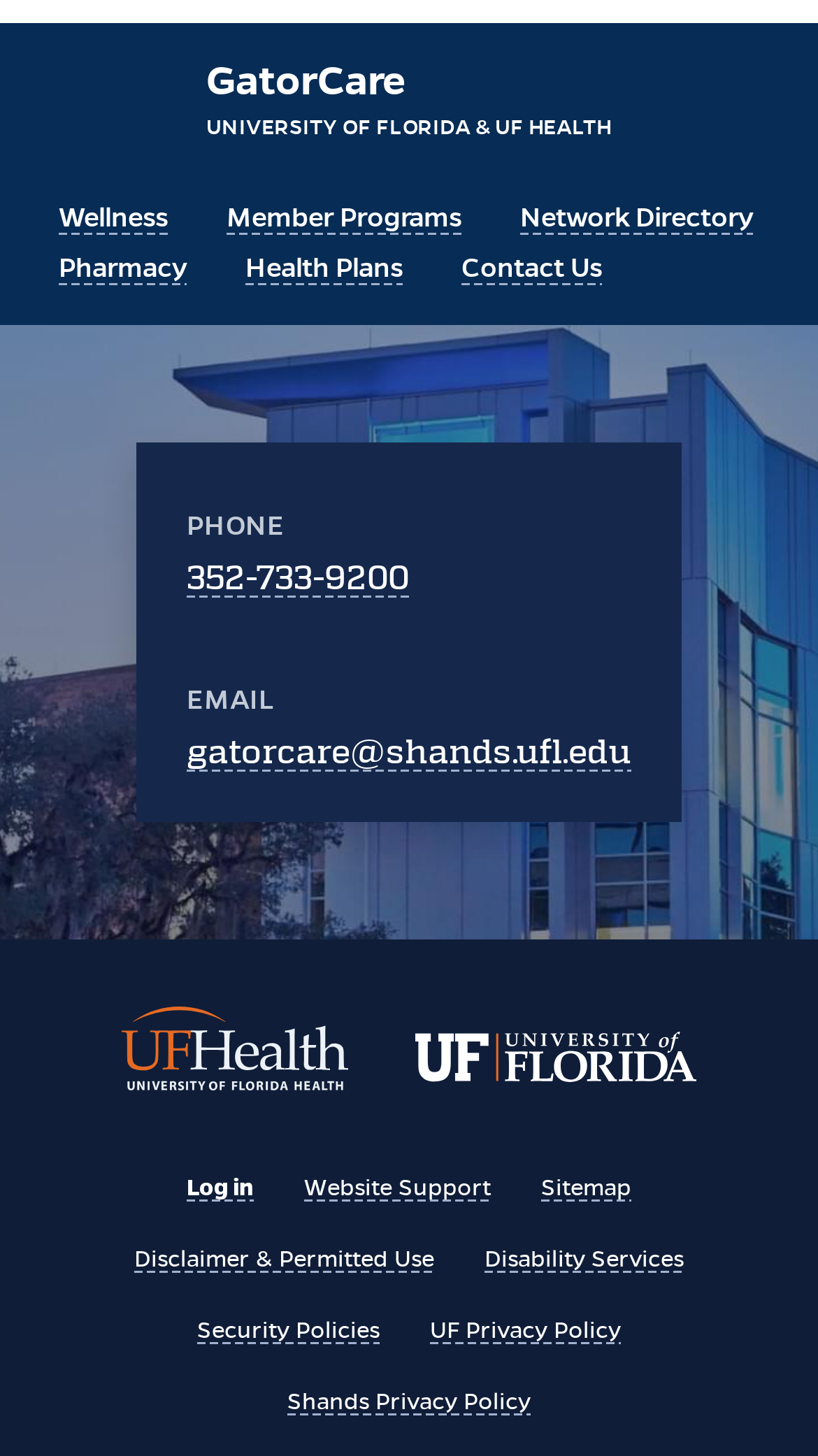Please find the bounding box coordinates of the element that must be clicked to perform the given instruction: "Log in to the system". The coordinates should be four float numbers from 0 to 1, i.e., [left, top, right, bottom].

[0.228, 0.805, 0.31, 0.825]